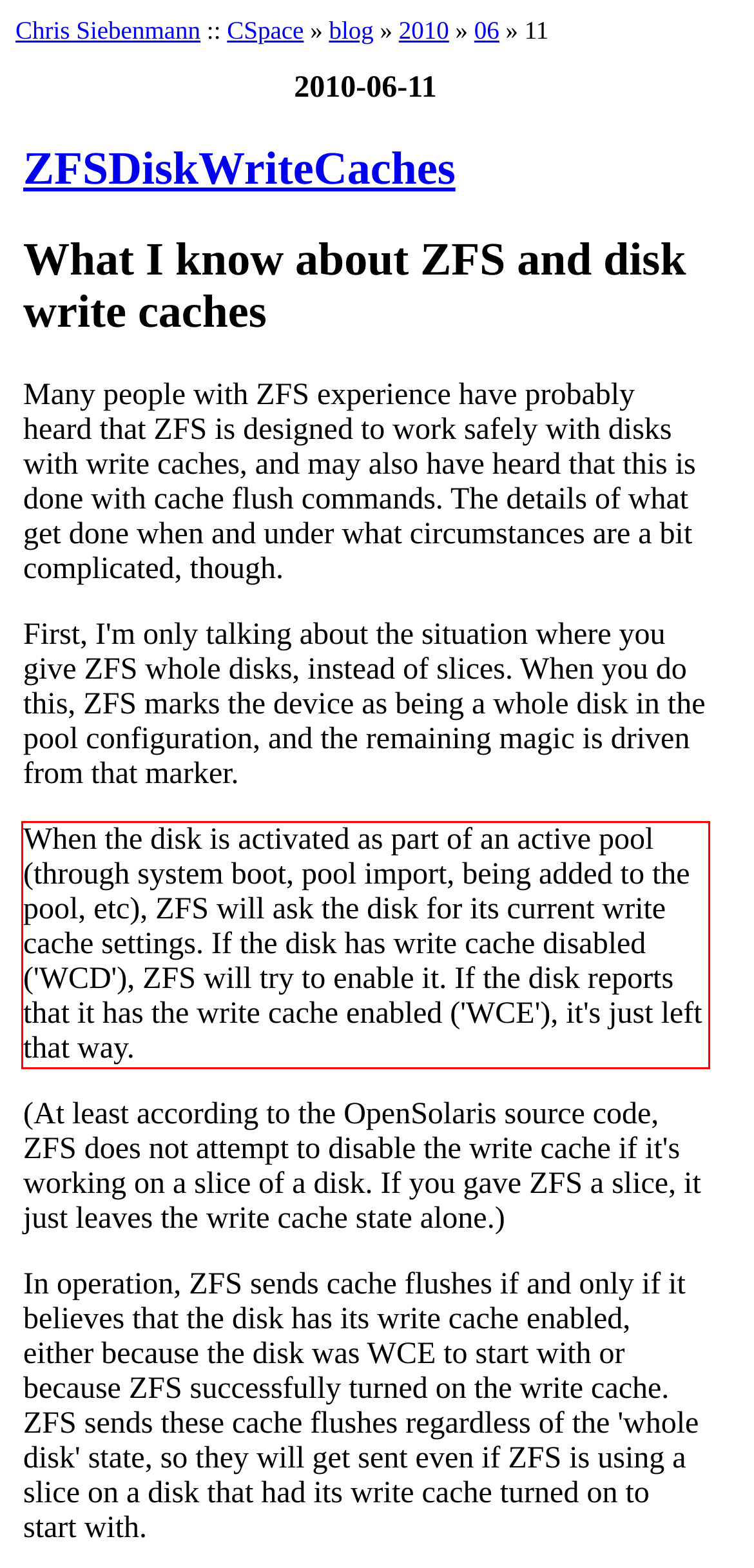You are given a webpage screenshot with a red bounding box around a UI element. Extract and generate the text inside this red bounding box.

When the disk is activated as part of an active pool (through system boot, pool import, being added to the pool, etc), ZFS will ask the disk for its current write cache settings. If the disk has write cache disabled ('WCD'), ZFS will try to enable it. If the disk reports that it has the write cache enabled ('WCE'), it's just left that way.